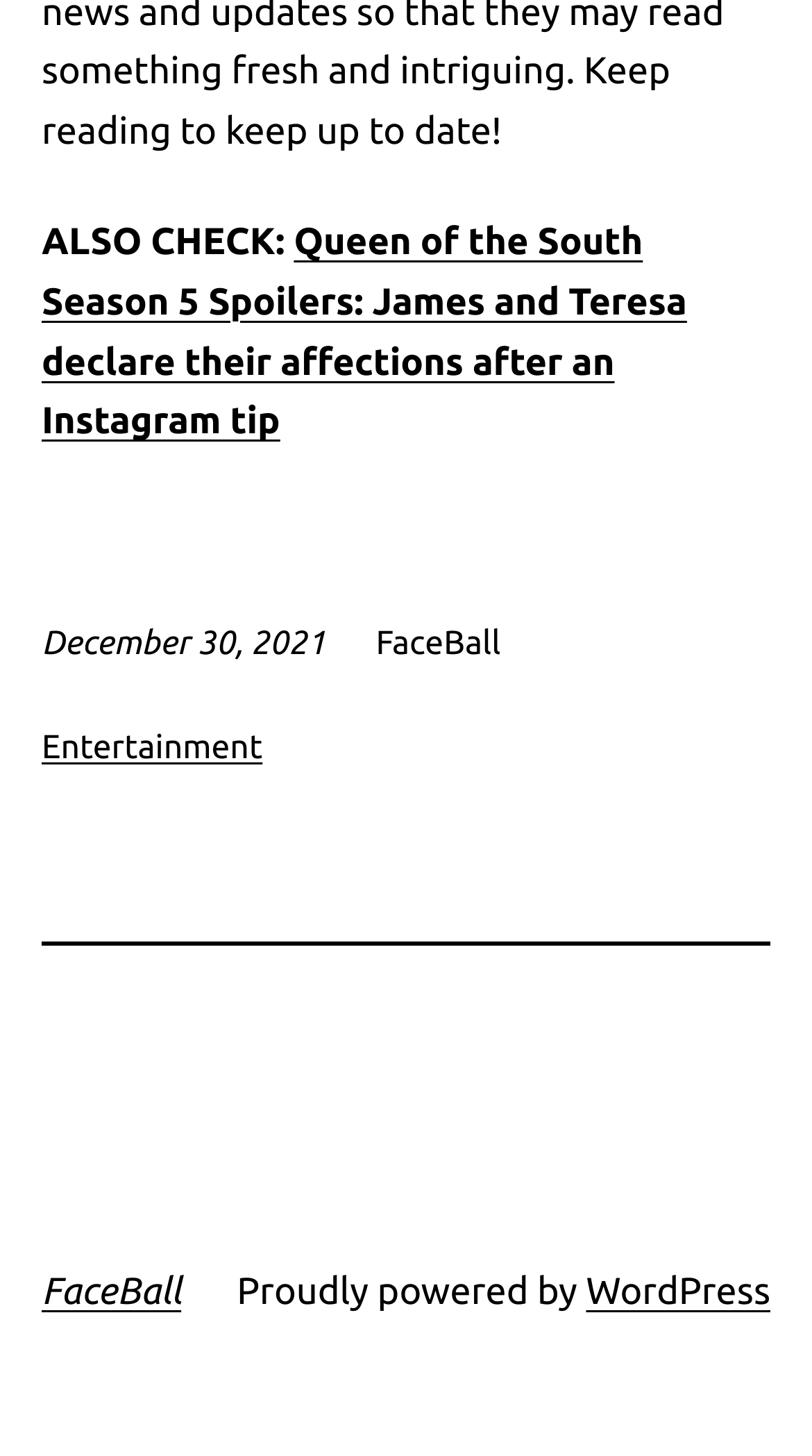Provide your answer to the question using just one word or phrase: When was the article published?

December 30, 2021